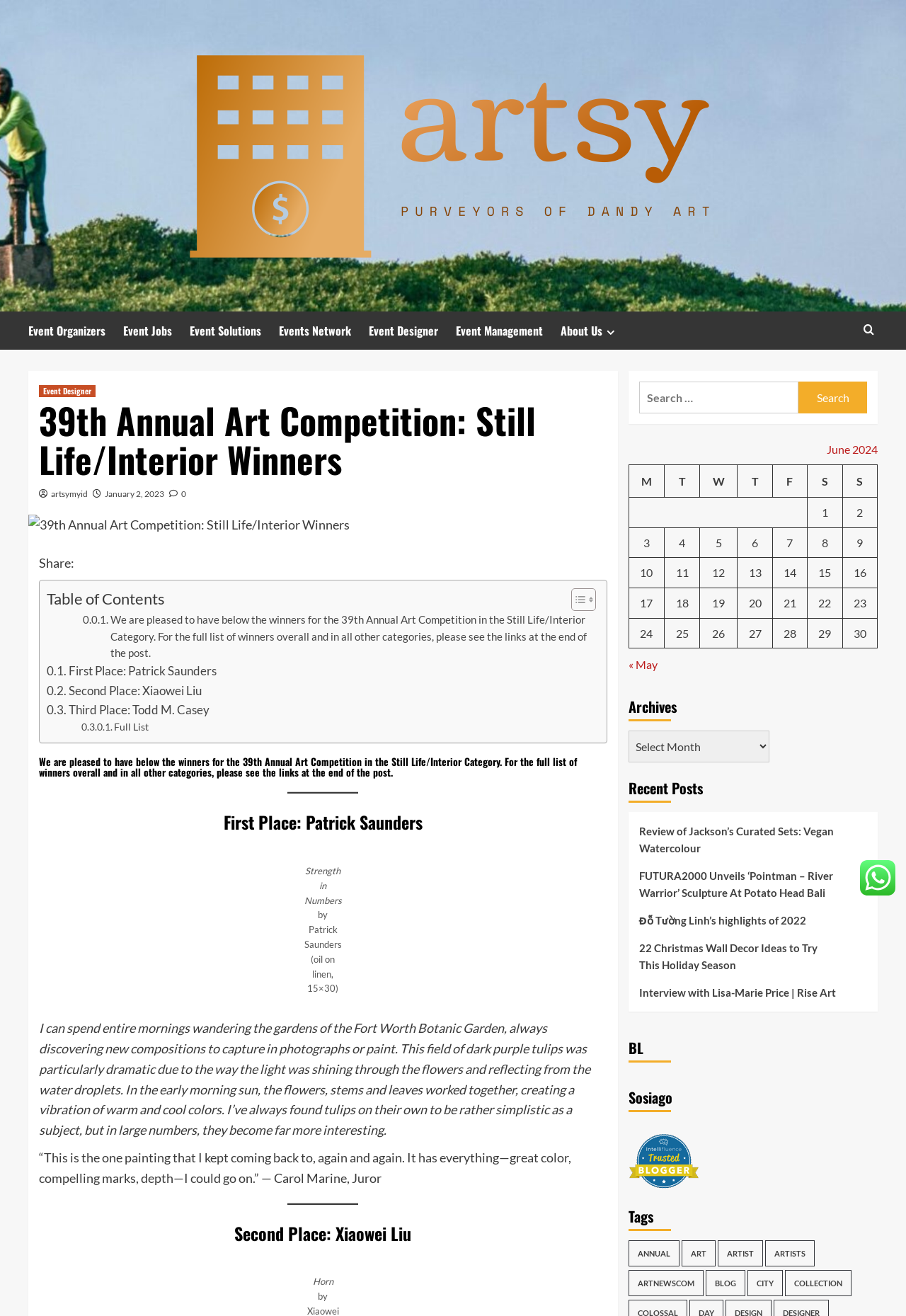What is the category of the 39th Annual Art Competition?
Based on the visual, give a brief answer using one word or a short phrase.

Still Life/Interior